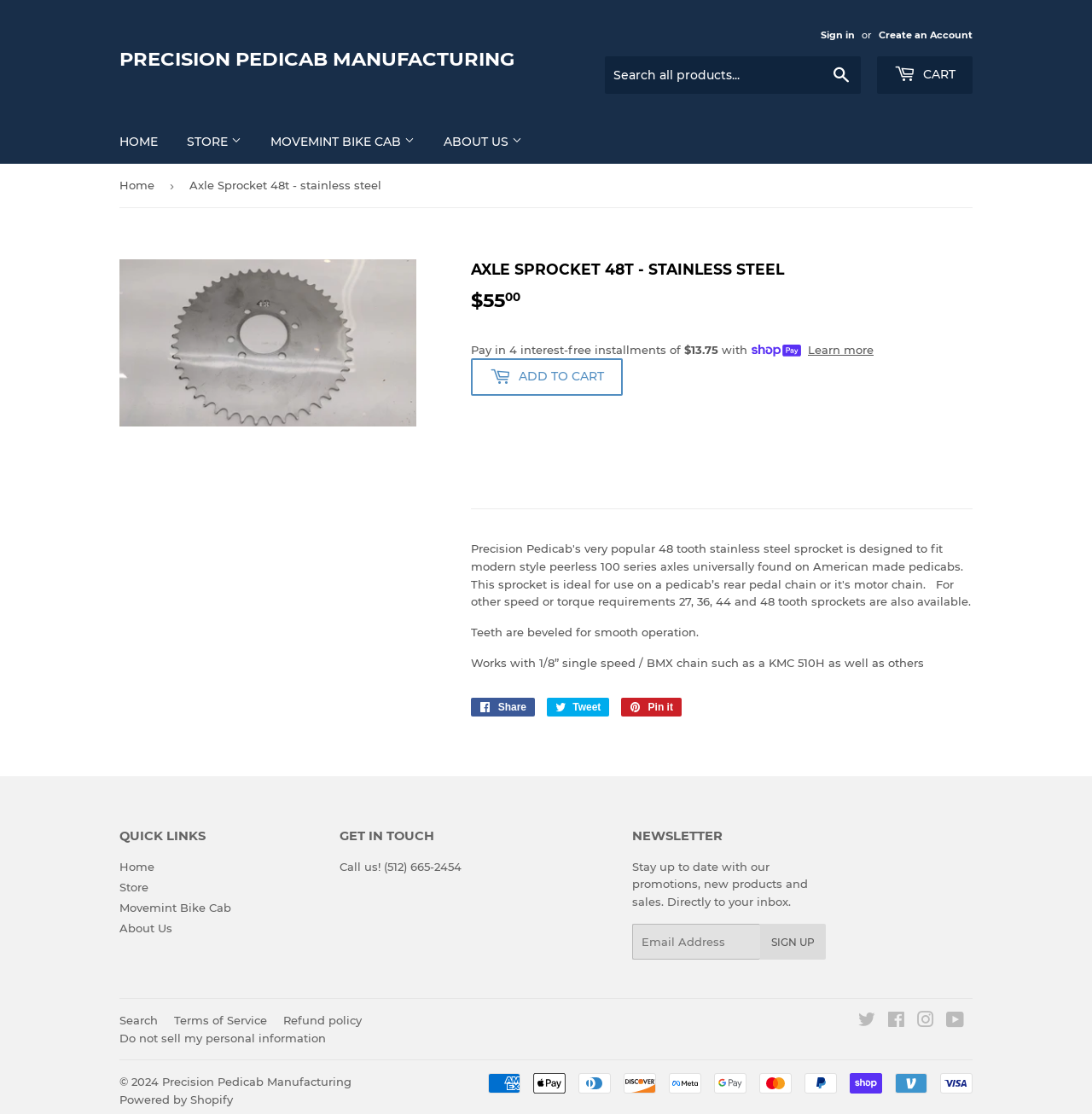Indicate the bounding box coordinates of the element that must be clicked to execute the instruction: "Create an Account". The coordinates should be given as four float numbers between 0 and 1, i.e., [left, top, right, bottom].

[0.805, 0.026, 0.891, 0.037]